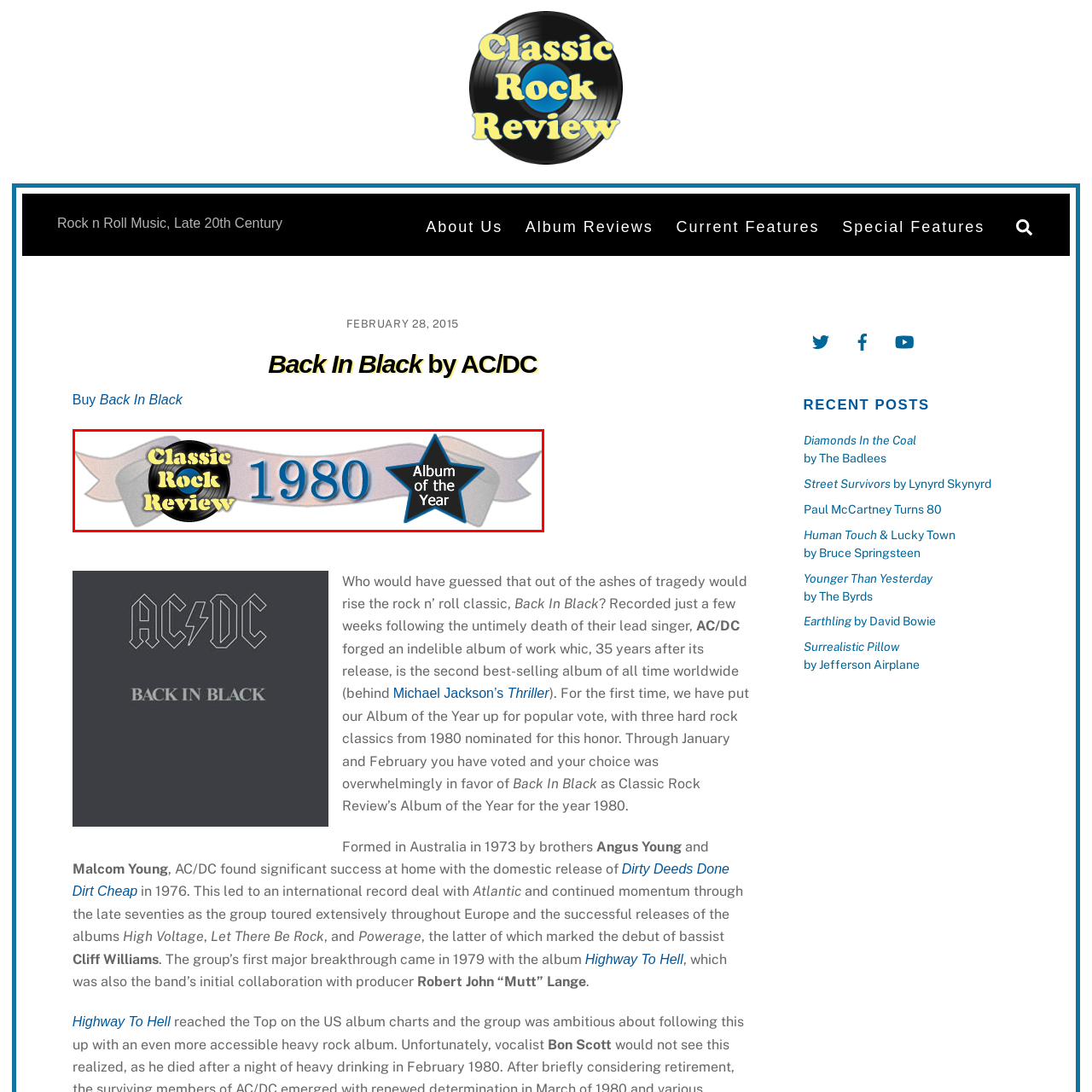What is the honor highlighted by the star badge? Check the image surrounded by the red bounding box and reply with a single word or a short phrase.

Album of the Year